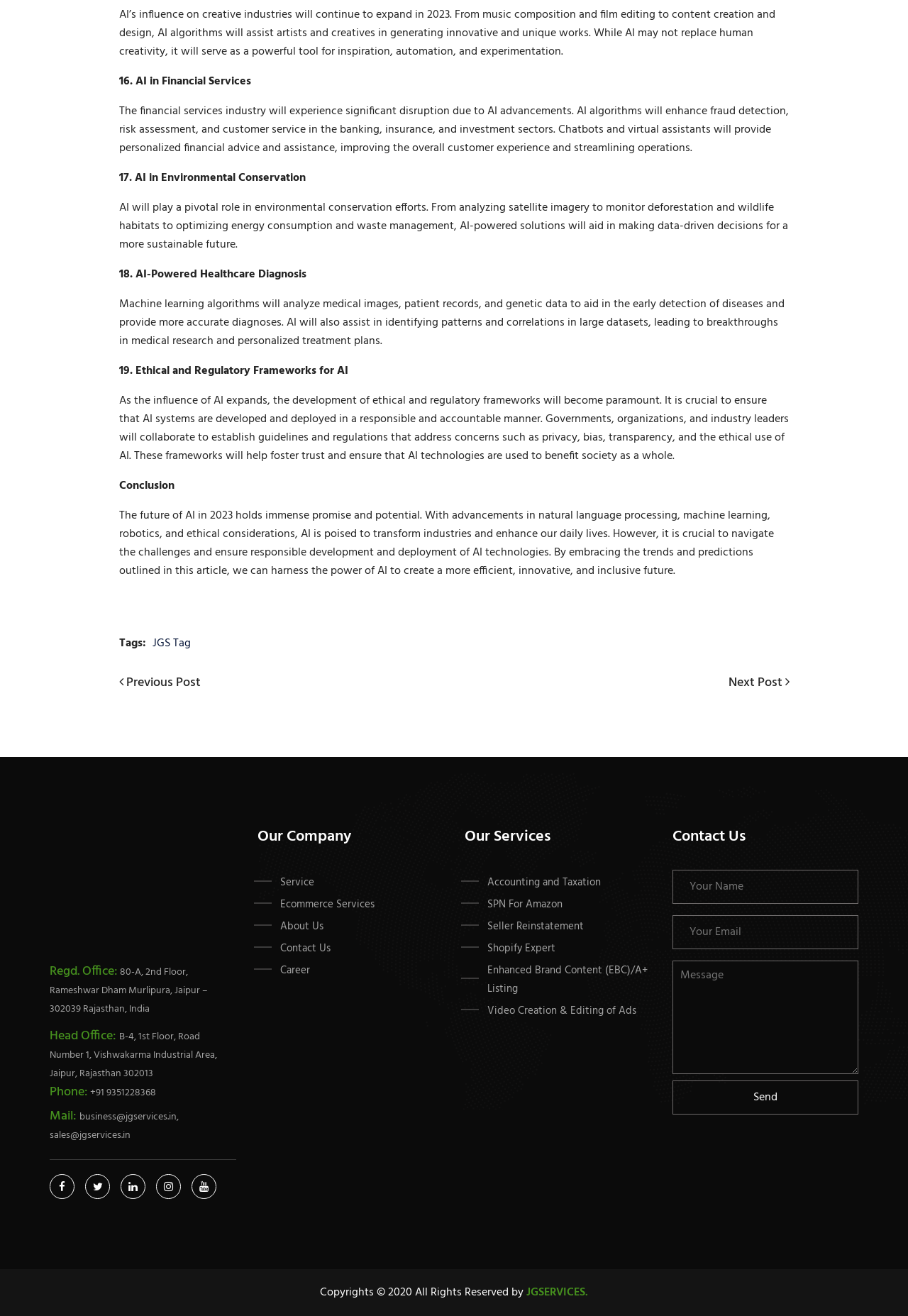Find the bounding box coordinates of the element I should click to carry out the following instruction: "Click on the 'Previous Post' link".

[0.131, 0.511, 0.221, 0.527]